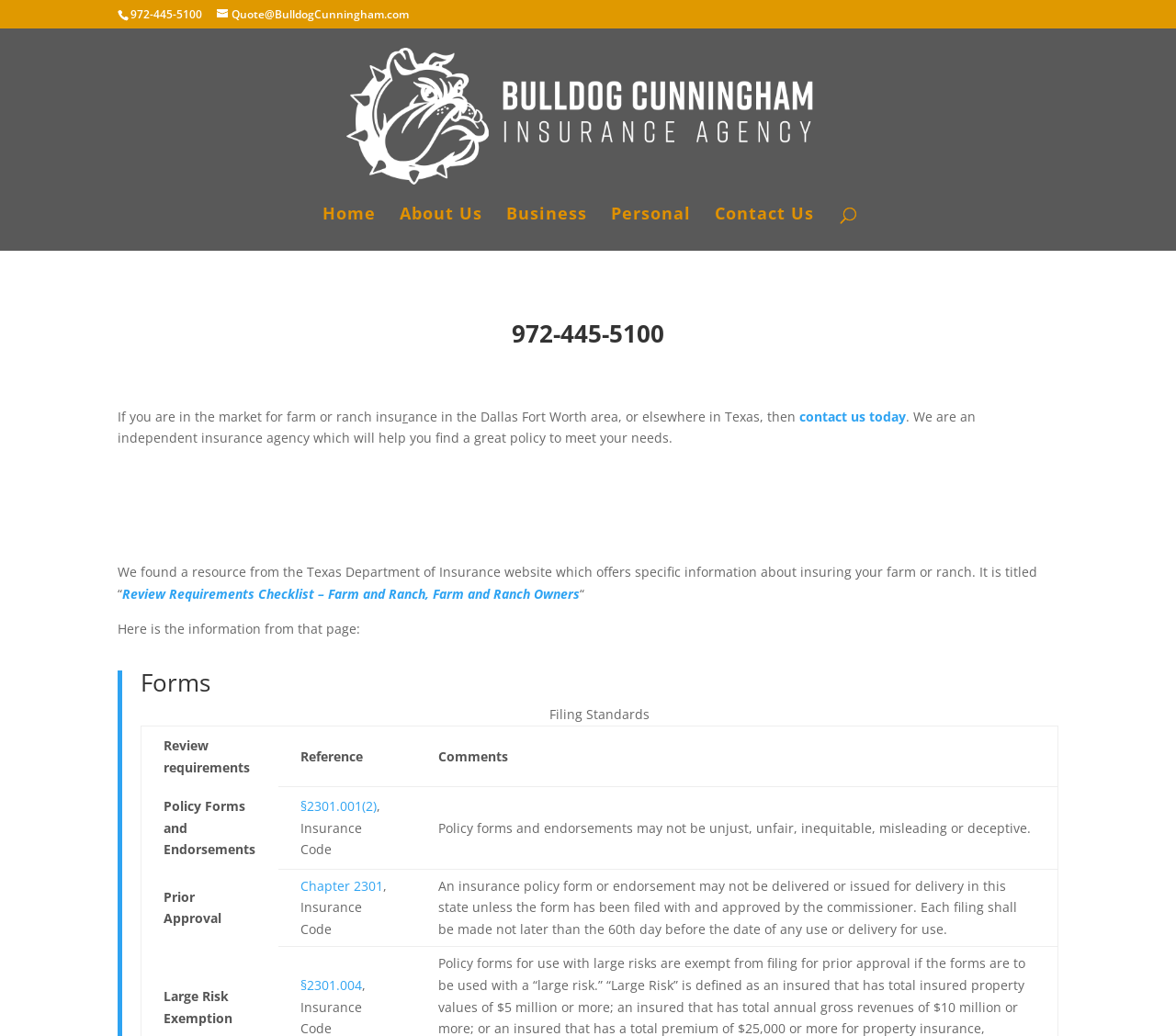Please identify the bounding box coordinates of the clickable area that will fulfill the following instruction: "Get a quote". The coordinates should be in the format of four float numbers between 0 and 1, i.e., [left, top, right, bottom].

[0.184, 0.006, 0.348, 0.021]